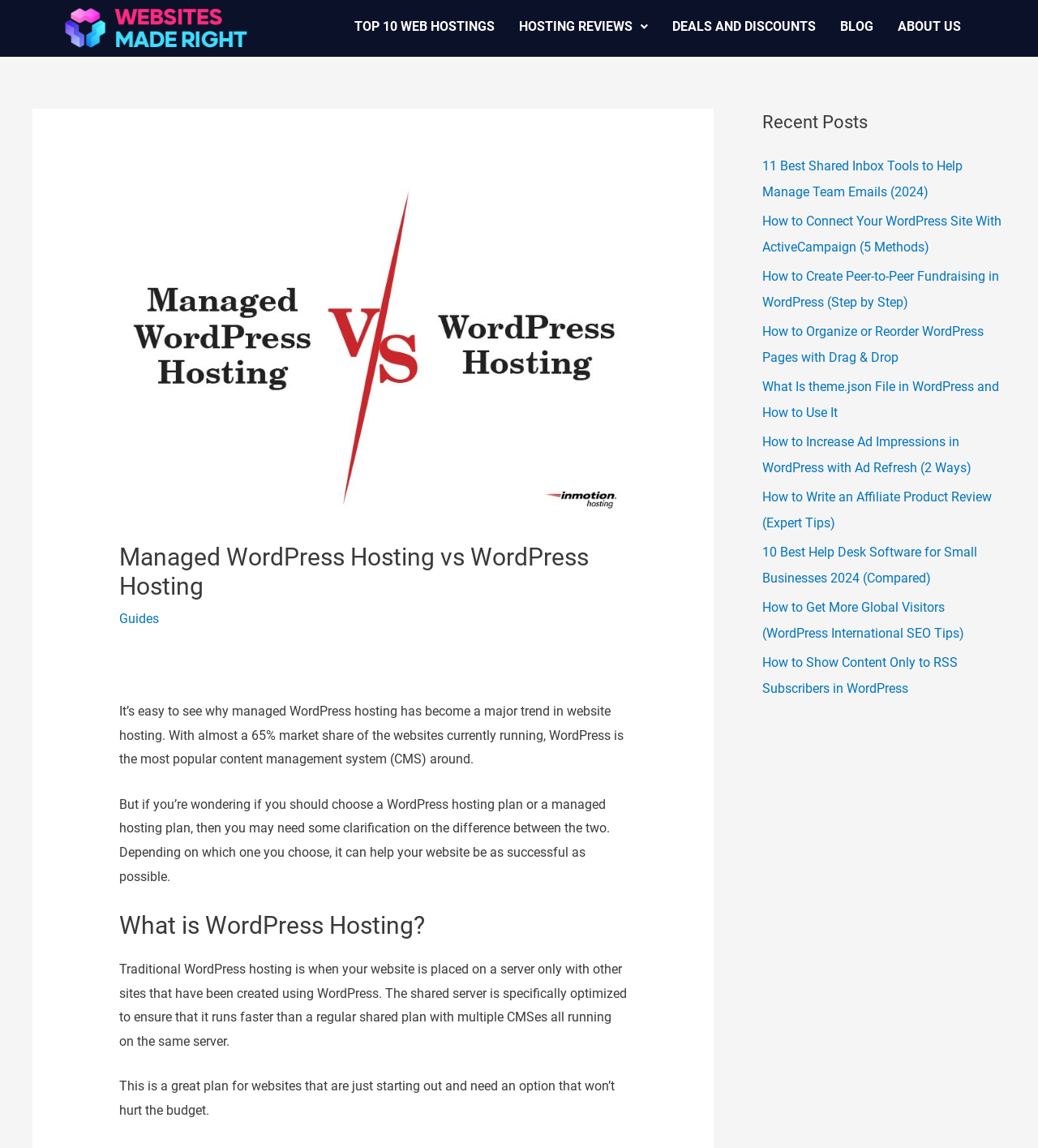Offer a thorough description of the webpage.

This webpage is about managed WordPress hosting and WordPress hosting, with a focus on explaining the differences between the two. At the top left, there is a logo of the website "WebsitesMadeRight" with a link to the default logo. Next to it, there are four navigation links: "TOP 10 WEB HOSTINGS", "HOSTING REVIEWS", "DEALS AND DISCOUNTS", and "BLOG". 

Below the navigation links, there is a header section with an InMotion Hosting logo and a heading that reads "Managed WordPress Hosting vs WordPress Hosting". To the right of the header section, there is a link to "Guides". 

The main content of the webpage starts with a paragraph explaining why managed WordPress hosting has become a major trend in website hosting. This is followed by another paragraph that clarifies the difference between WordPress hosting and managed hosting plans. 

There are three headings in the main content: "What is WordPress Hosting?", which explains traditional WordPress hosting and its benefits for starting websites. The text is divided into several paragraphs, making it easy to read and understand.

On the right side of the webpage, there is a complementary section with a heading "Recent Posts" and a navigation link to "Recent Posts". Below this, there are nine links to recent blog posts, each with a descriptive title. These links are stacked vertically, making it easy to scan through the list.